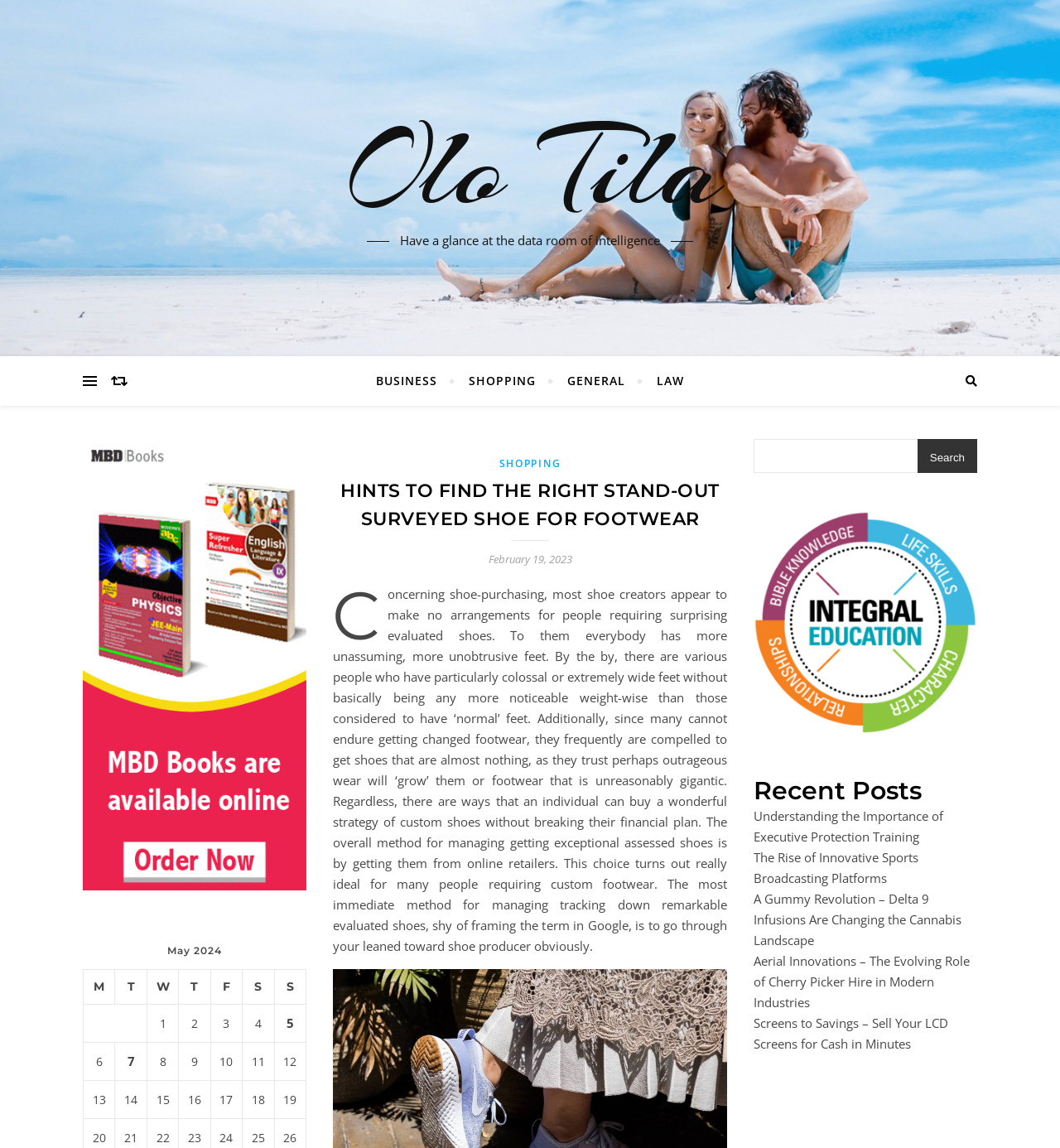How many categories are listed?
Provide an in-depth answer to the question, covering all aspects.

I counted the number of links under the 'BUSINESS', 'SHOPPING', 'GENERAL', 'LAW' categories, and there are 5 categories in total.